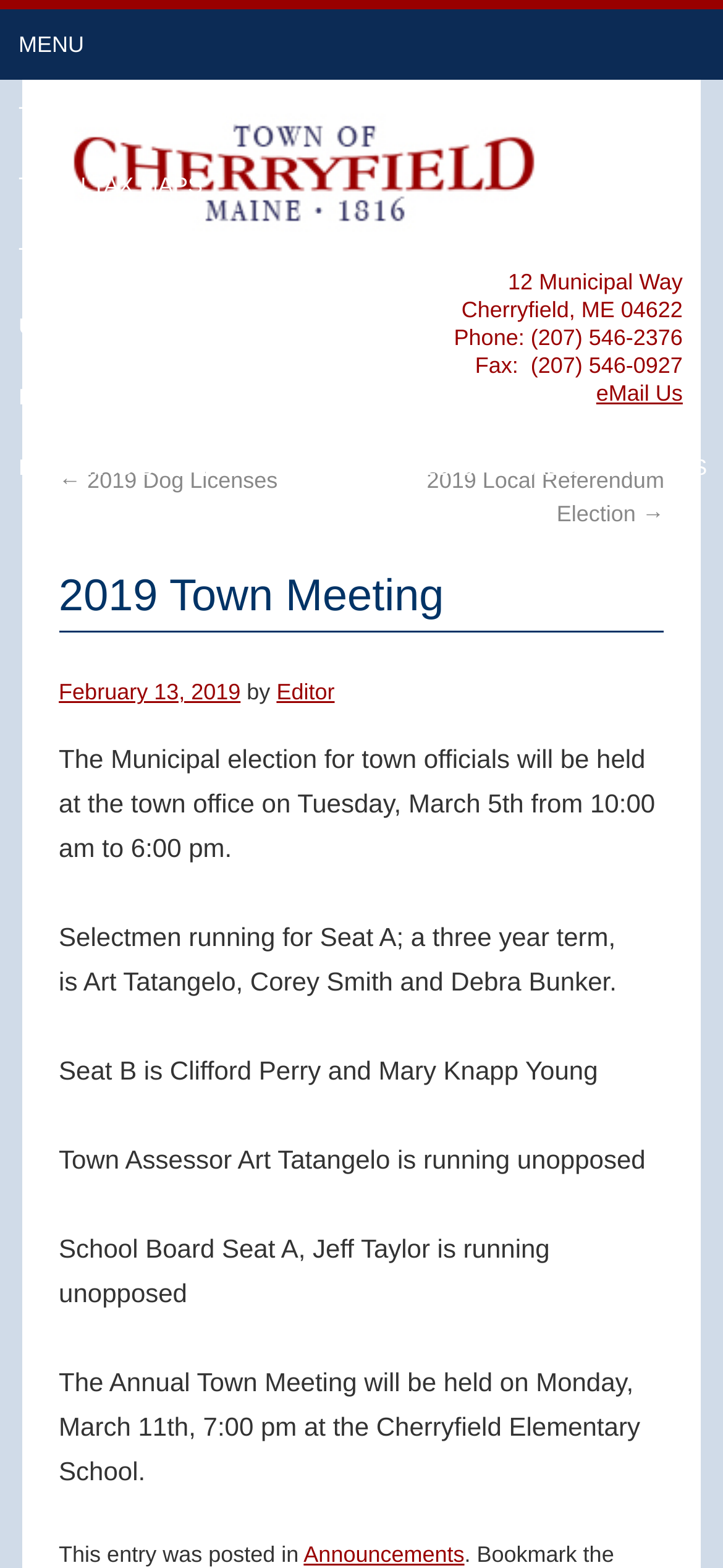Determine the bounding box coordinates for the UI element described. Format the coordinates as (top-left x, top-left y, bottom-right x, bottom-right y) and ensure all values are between 0 and 1. Element description: ← 2019 Dog Licenses

[0.081, 0.298, 0.384, 0.315]